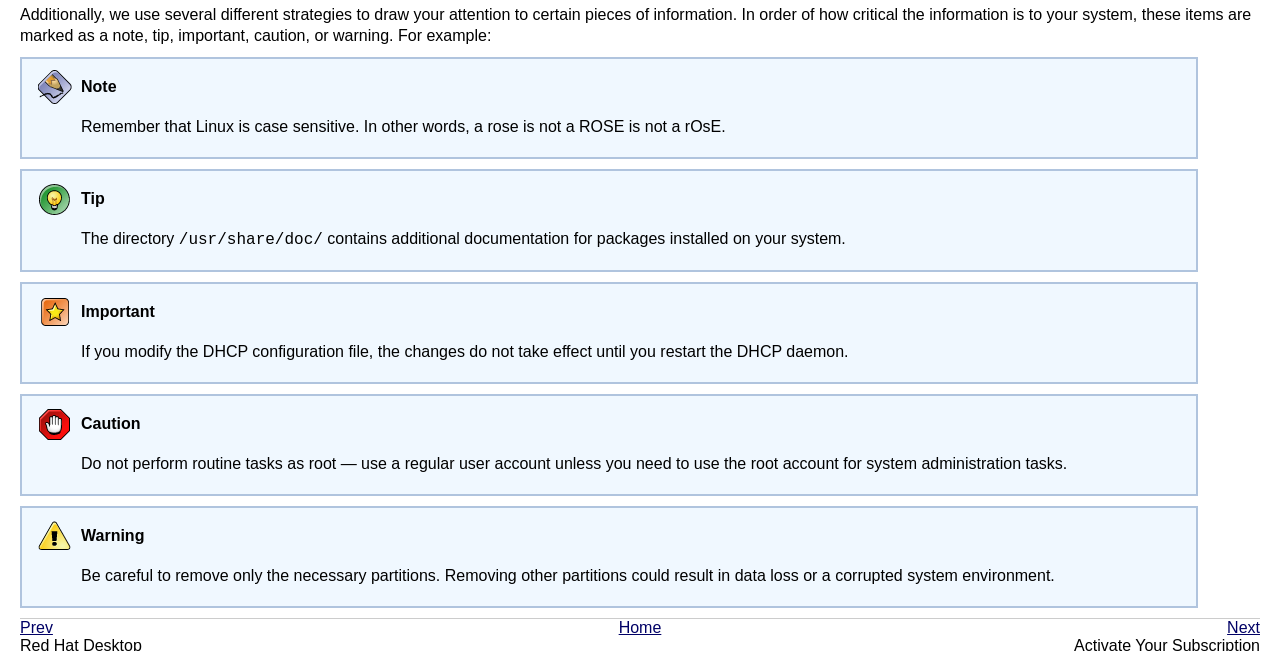What is the purpose of the different markers in the text?
Based on the image, please offer an in-depth response to the question.

The webpage explains that different markers such as notes, tips, important, caution, and warning are used to draw attention to important information. These markers are used to highlight critical information to the user.